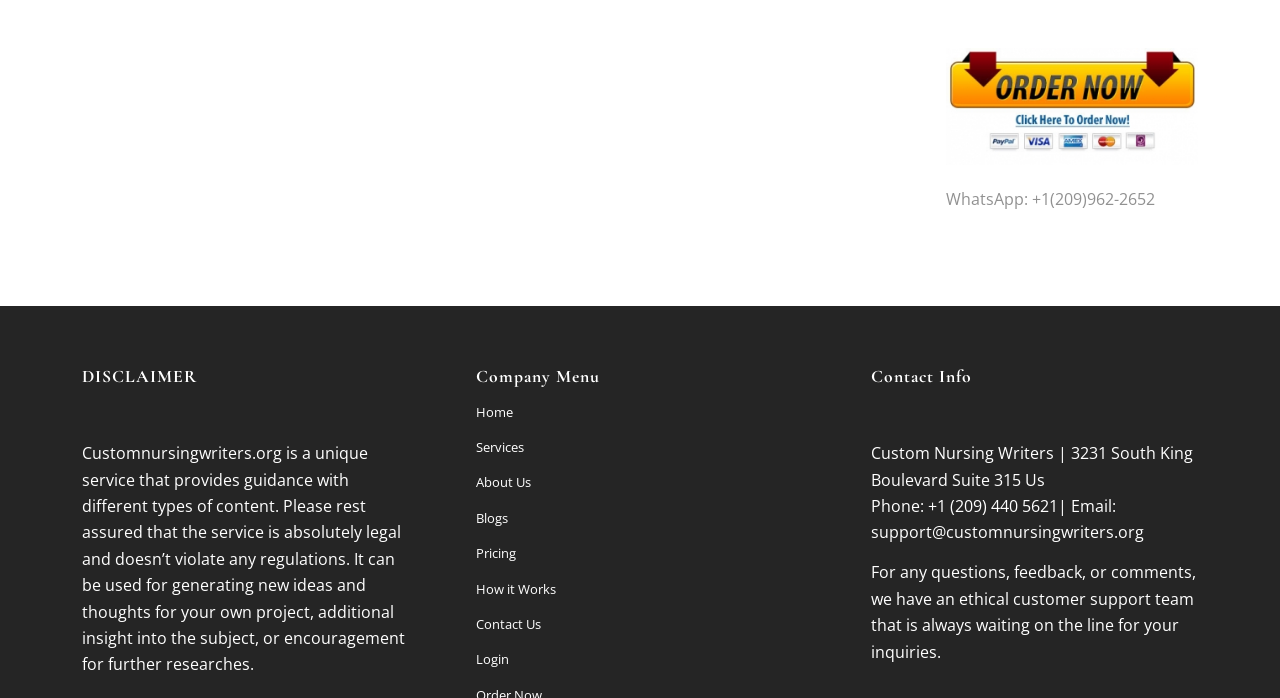Please determine the bounding box coordinates of the element to click on in order to accomplish the following task: "Click WhatsApp contact number". Ensure the coordinates are four float numbers ranging from 0 to 1, i.e., [left, top, right, bottom].

[0.806, 0.27, 0.902, 0.301]